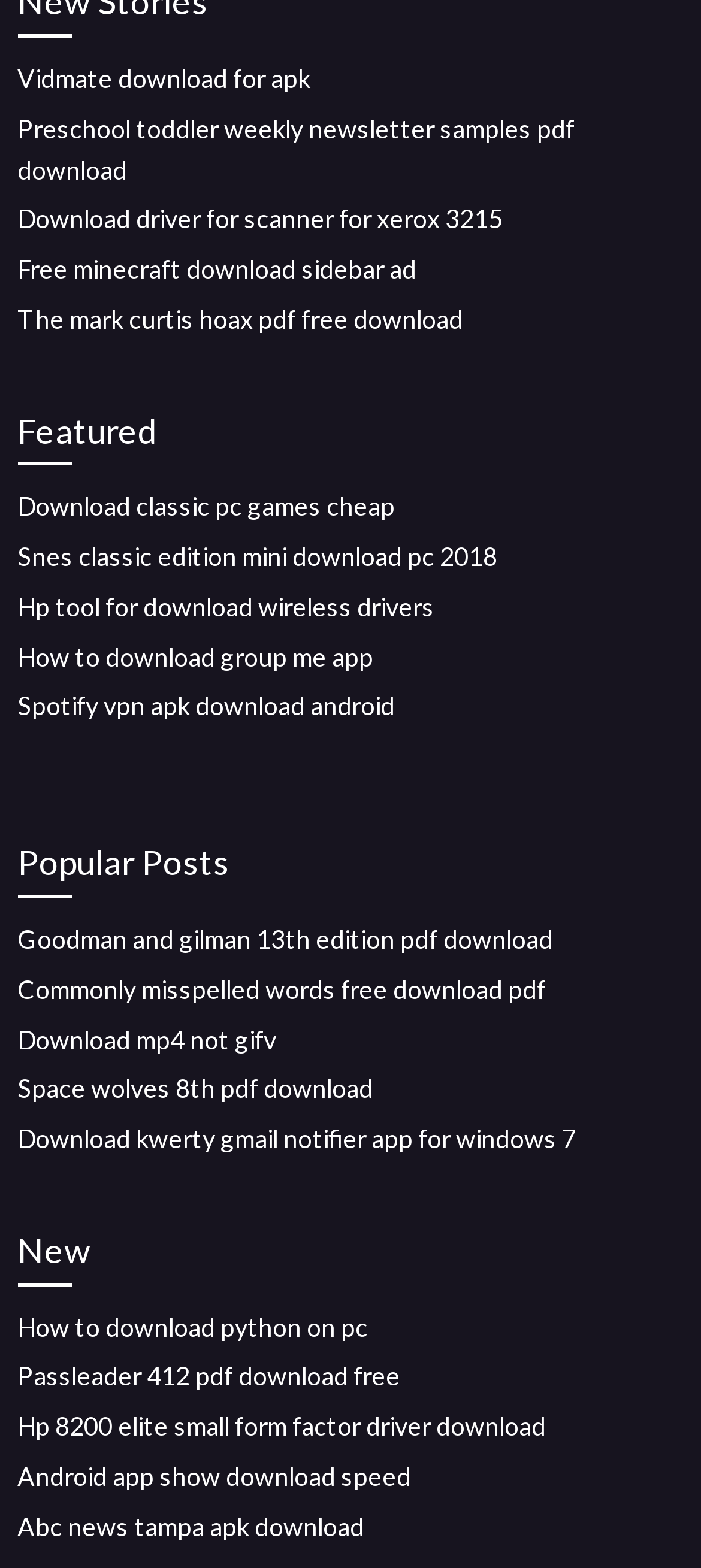Determine the bounding box coordinates for the clickable element to execute this instruction: "Download Vidmate APK". Provide the coordinates as four float numbers between 0 and 1, i.e., [left, top, right, bottom].

[0.025, 0.04, 0.443, 0.06]